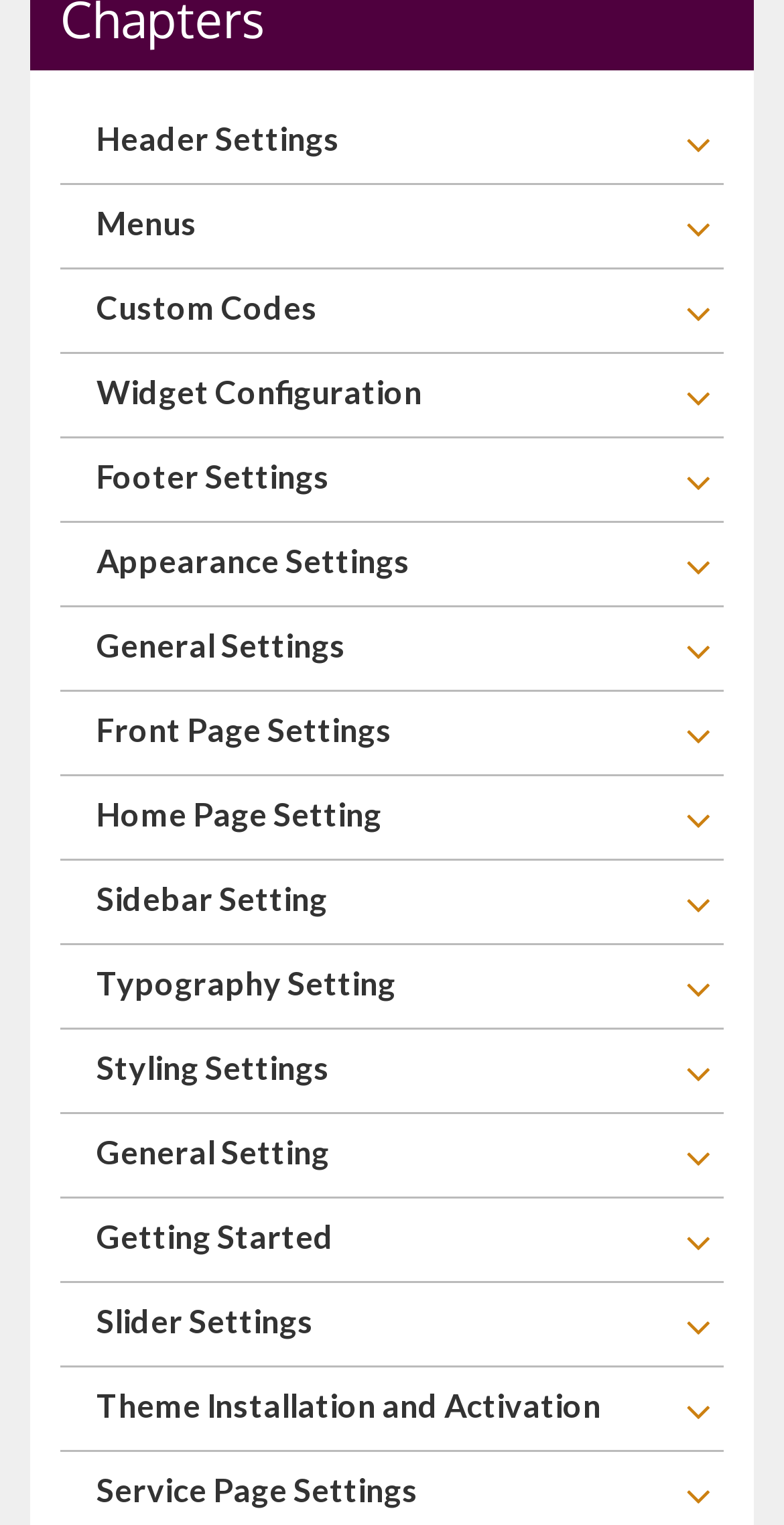Please reply to the following question using a single word or phrase: 
Are all setting links expanded?

No